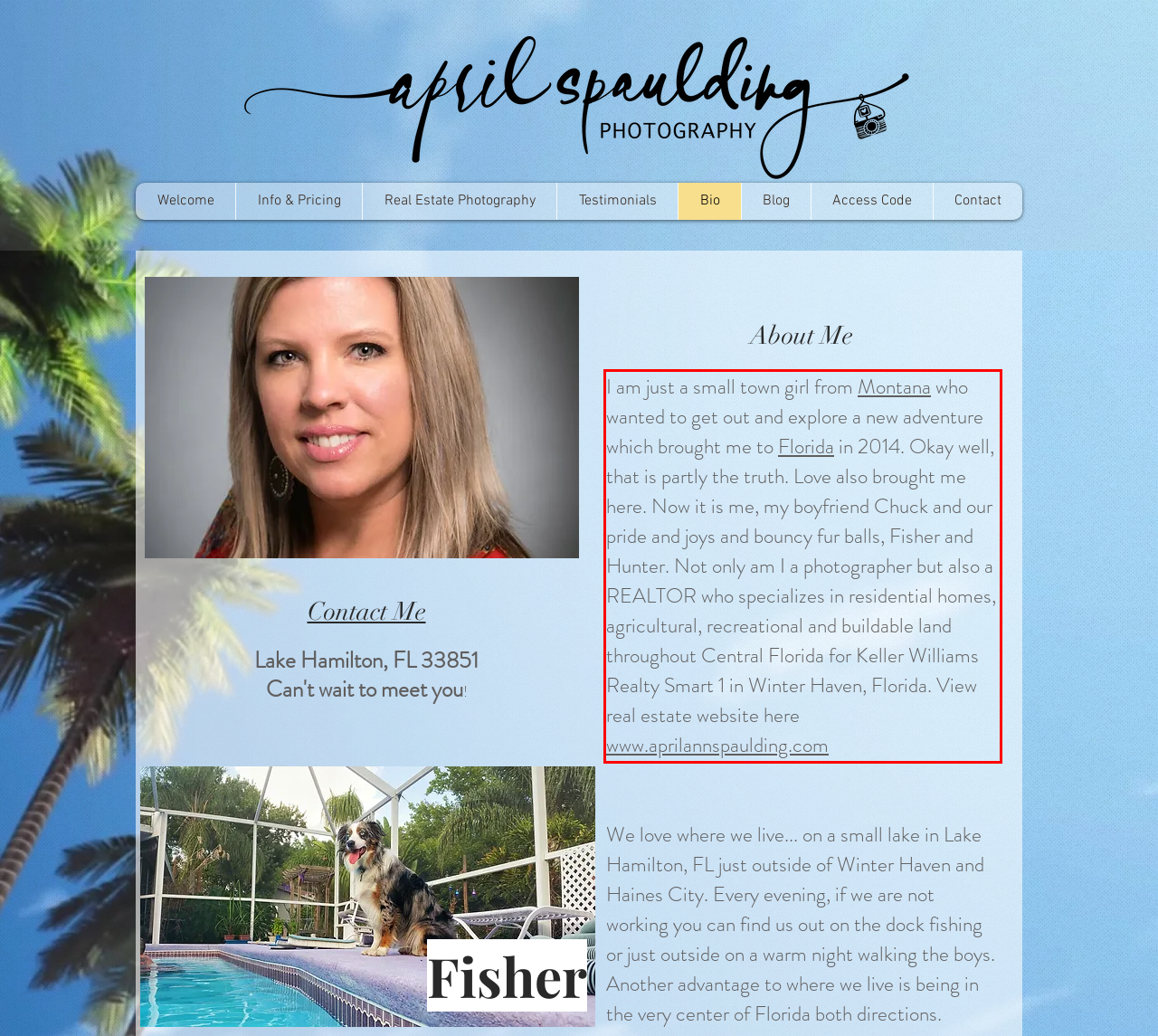Please analyze the screenshot of a webpage and extract the text content within the red bounding box using OCR.

I am just a small town girl from Montana who wanted to get out and explore a new adventure which brought me to Florida in 2014. Okay well, that is partly the truth. Love also brought me here. Now it is me, my boyfriend Chuck and our pride and joys and bouncy fur balls, Fisher and Hunter. Not only am I a photographer but also a REALTOR who specializes in residential homes, agricultural, recreational and buildable land throughout Central Florida for Keller Williams Realty Smart 1 in Winter Haven, Florida. View real estate website here www.aprilannspaulding.com